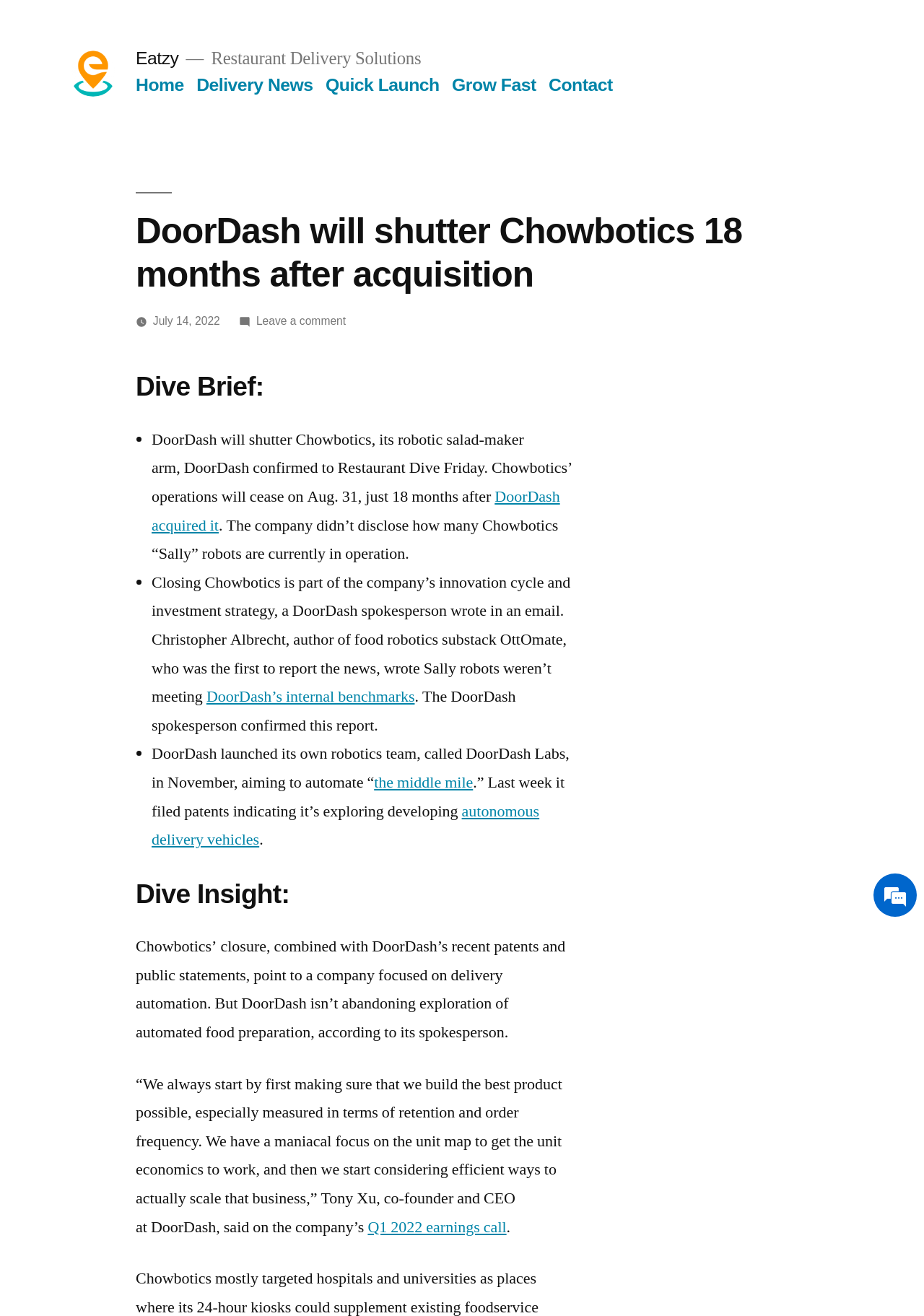Please identify the bounding box coordinates of the element that needs to be clicked to execute the following command: "Read the article posted by Eatzy". Provide the bounding box using four float numbers between 0 and 1, formatted as [left, top, right, bottom].

[0.147, 0.255, 0.177, 0.264]